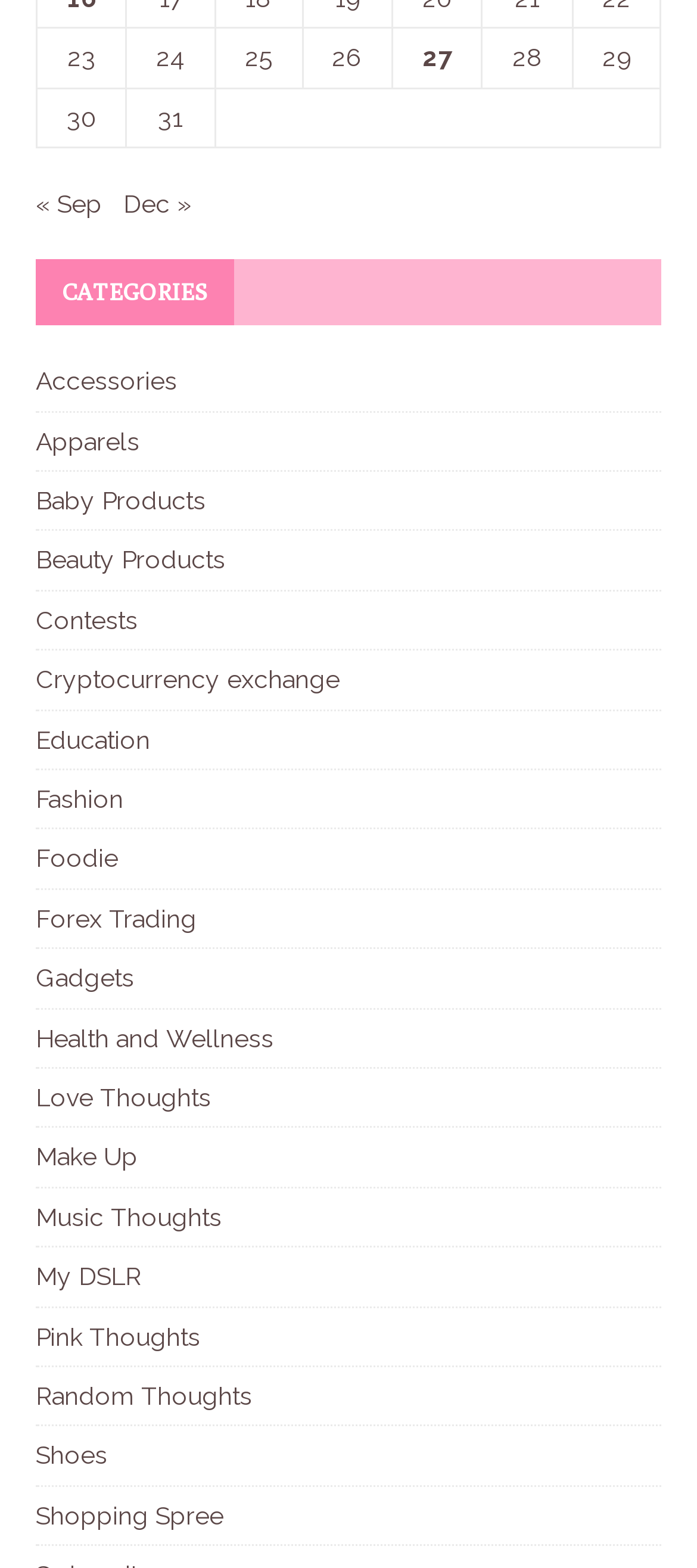Identify the bounding box coordinates of the clickable region required to complete the instruction: "Browse Accessories category". The coordinates should be given as four float numbers within the range of 0 and 1, i.e., [left, top, right, bottom].

[0.051, 0.231, 0.949, 0.262]